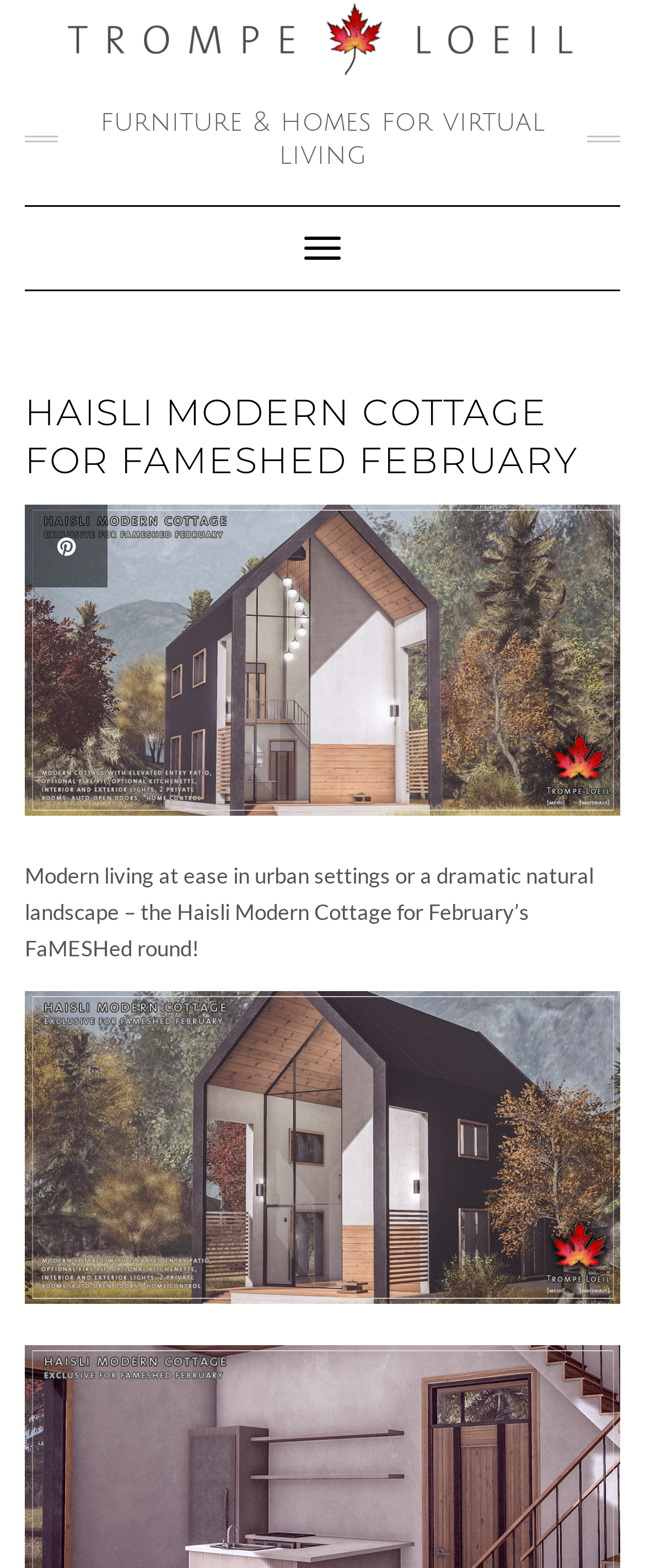Based on the visual content of the image, answer the question thoroughly: What is the name of the event or round mentioned on the webpage?

The name of the event or round mentioned on the webpage can be found in the heading and the description, which both mention 'FaMESHed February' as the context in which the Haisli Modern Cottage is being featured.